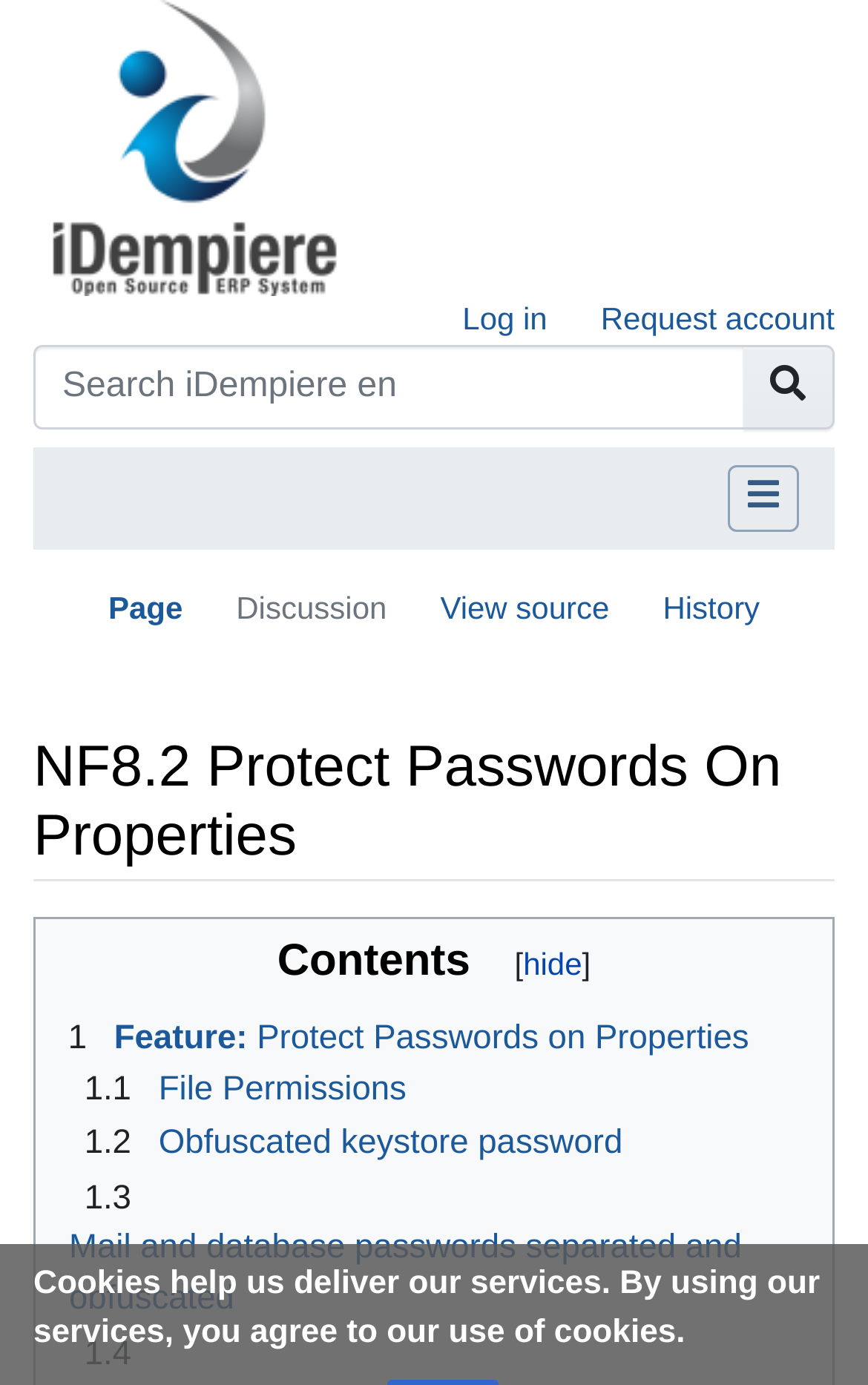Determine the bounding box for the HTML element described here: "title="Visit the main page"". The coordinates should be given as [left, top, right, bottom] with each number being a float between 0 and 1.

[0.038, 0.093, 0.403, 0.12]